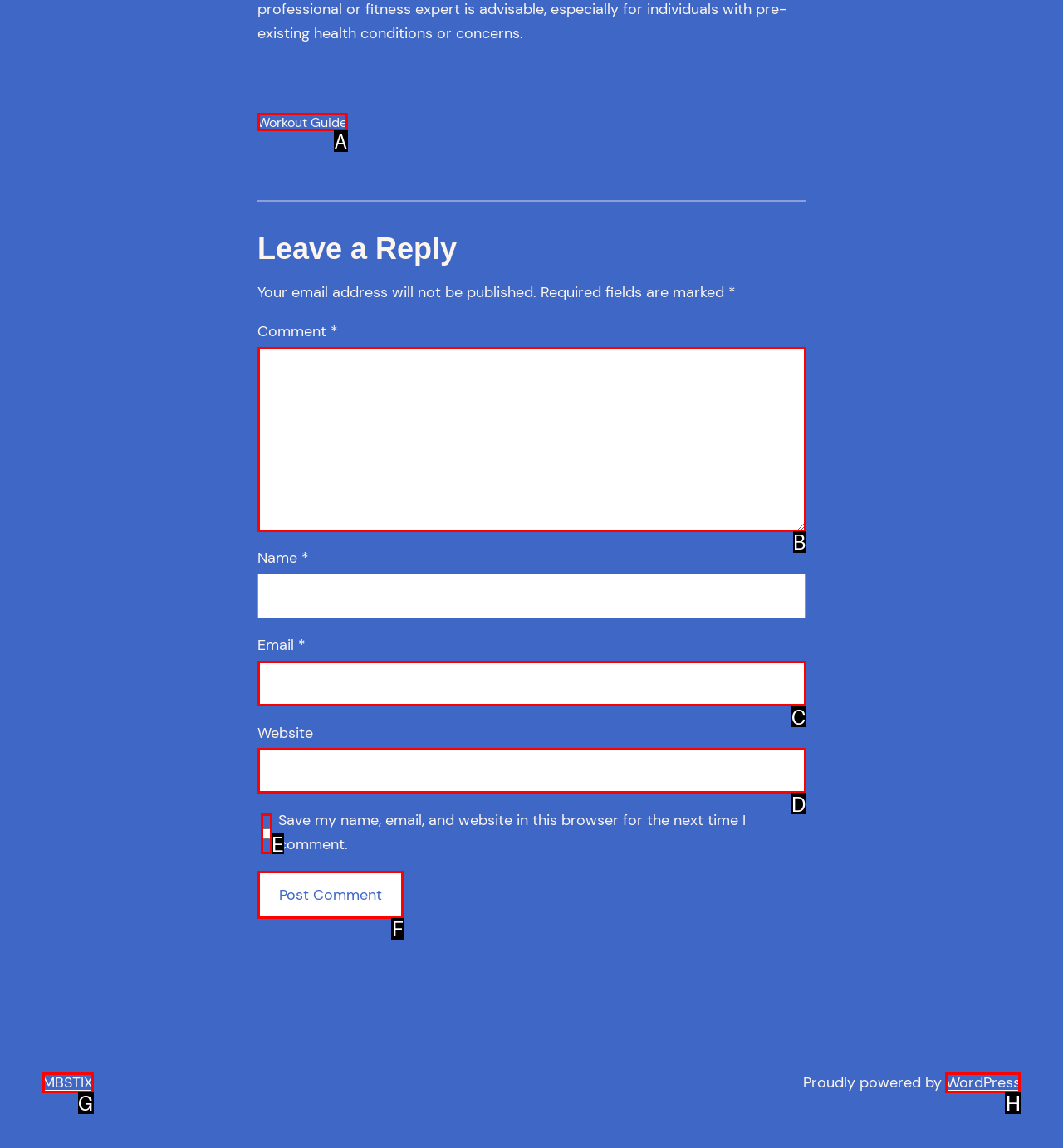Match the following description to the correct HTML element: WordPress Indicate your choice by providing the letter.

H